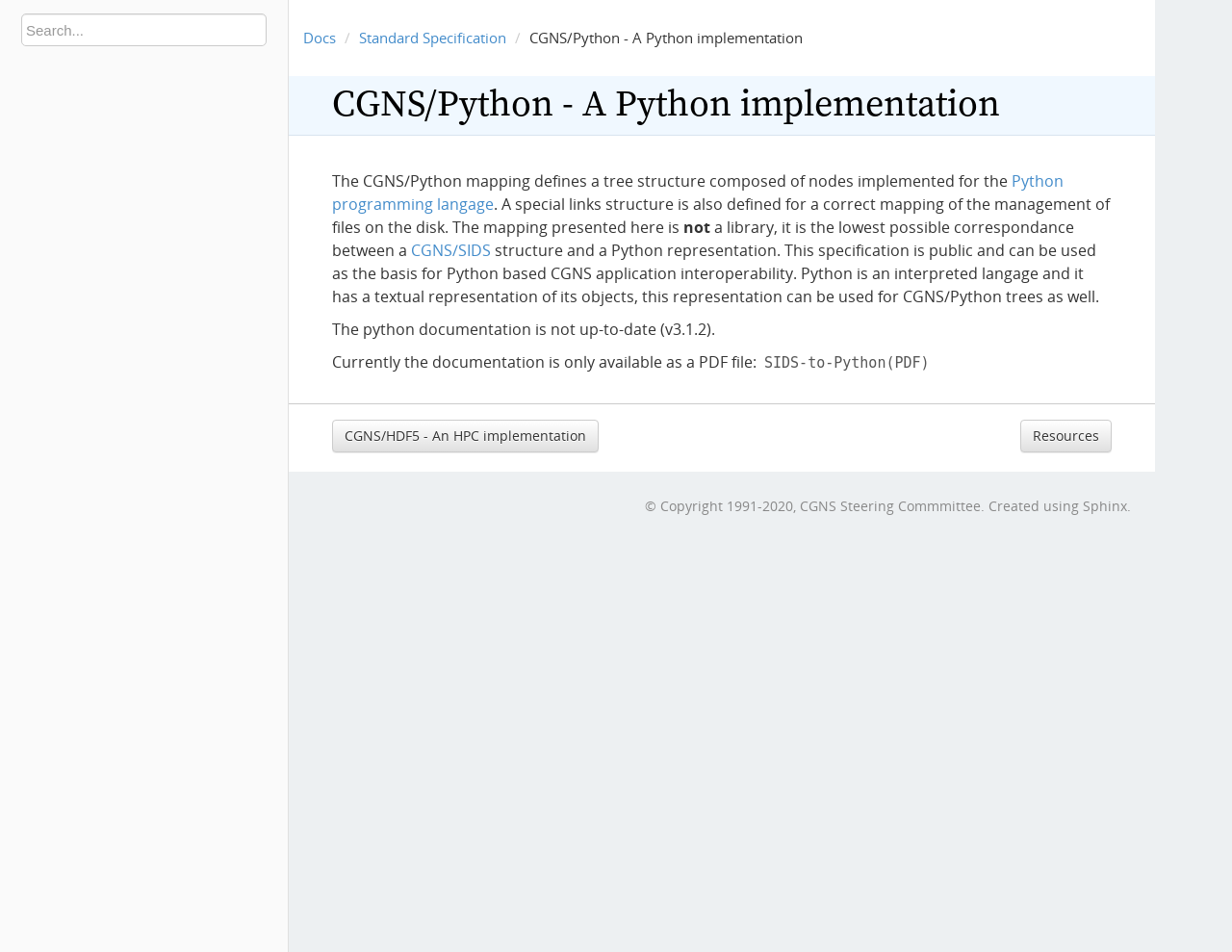Kindly provide the bounding box coordinates of the section you need to click on to fulfill the given instruction: "View Resources".

[0.828, 0.441, 0.902, 0.475]